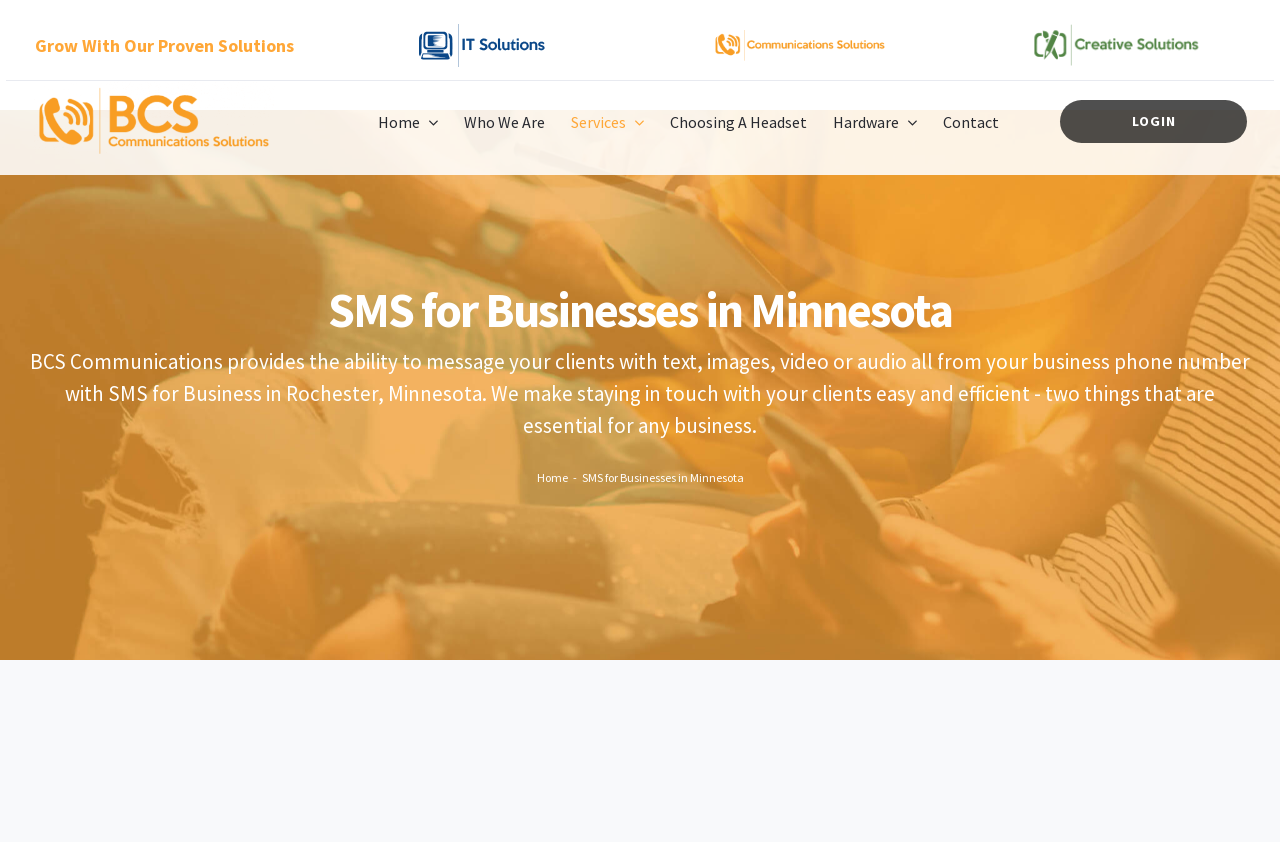Please identify the bounding box coordinates of the area I need to click to accomplish the following instruction: "Click on Grow With Our Proven Solutions".

[0.027, 0.04, 0.229, 0.068]